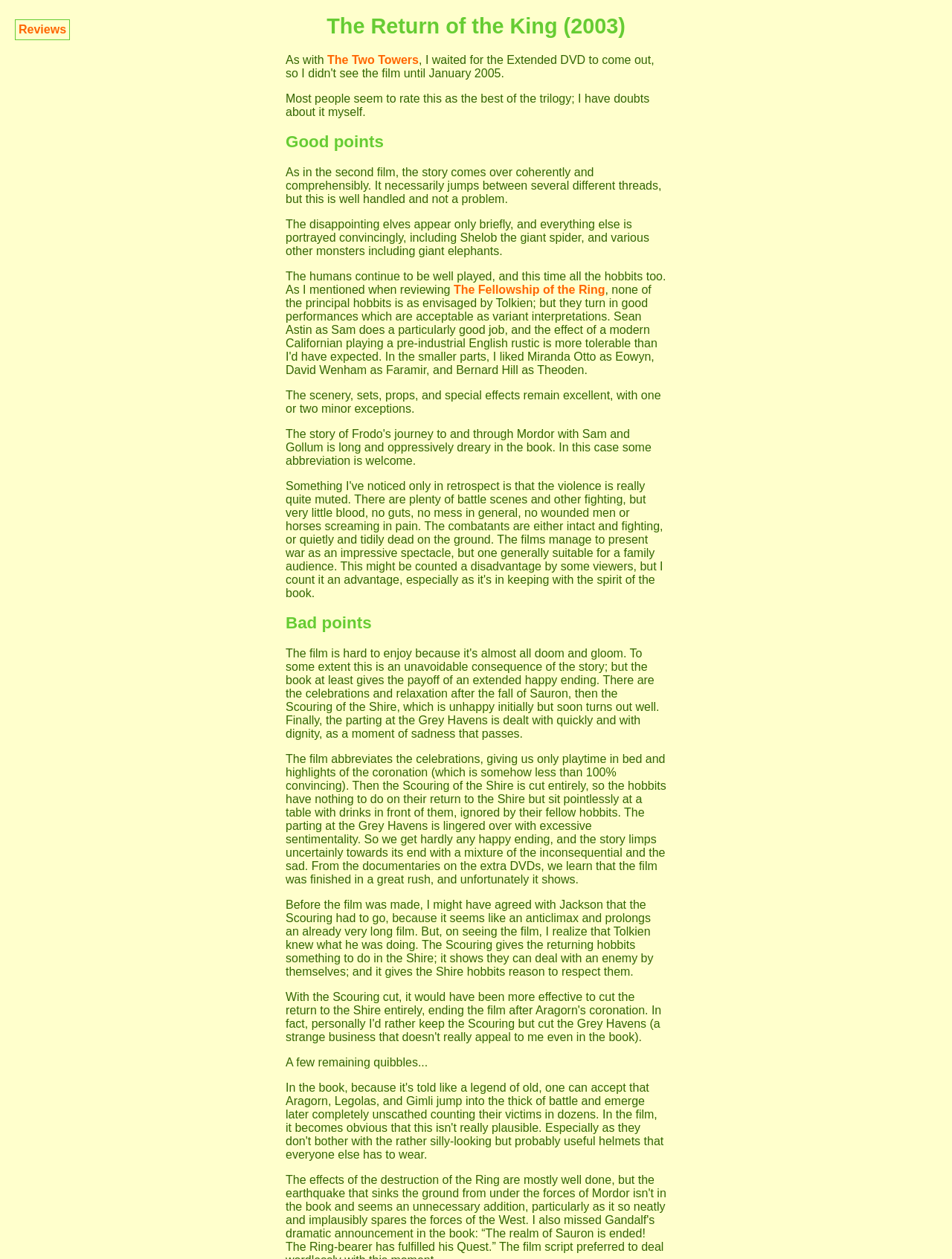Please provide a detailed answer to the question below by examining the image:
What is the quality of the scenery, sets, props, and special effects in the film?

The answer can be found in the text 'The scenery, sets, props, and special effects remain excellent' which is describing the good points of the film.